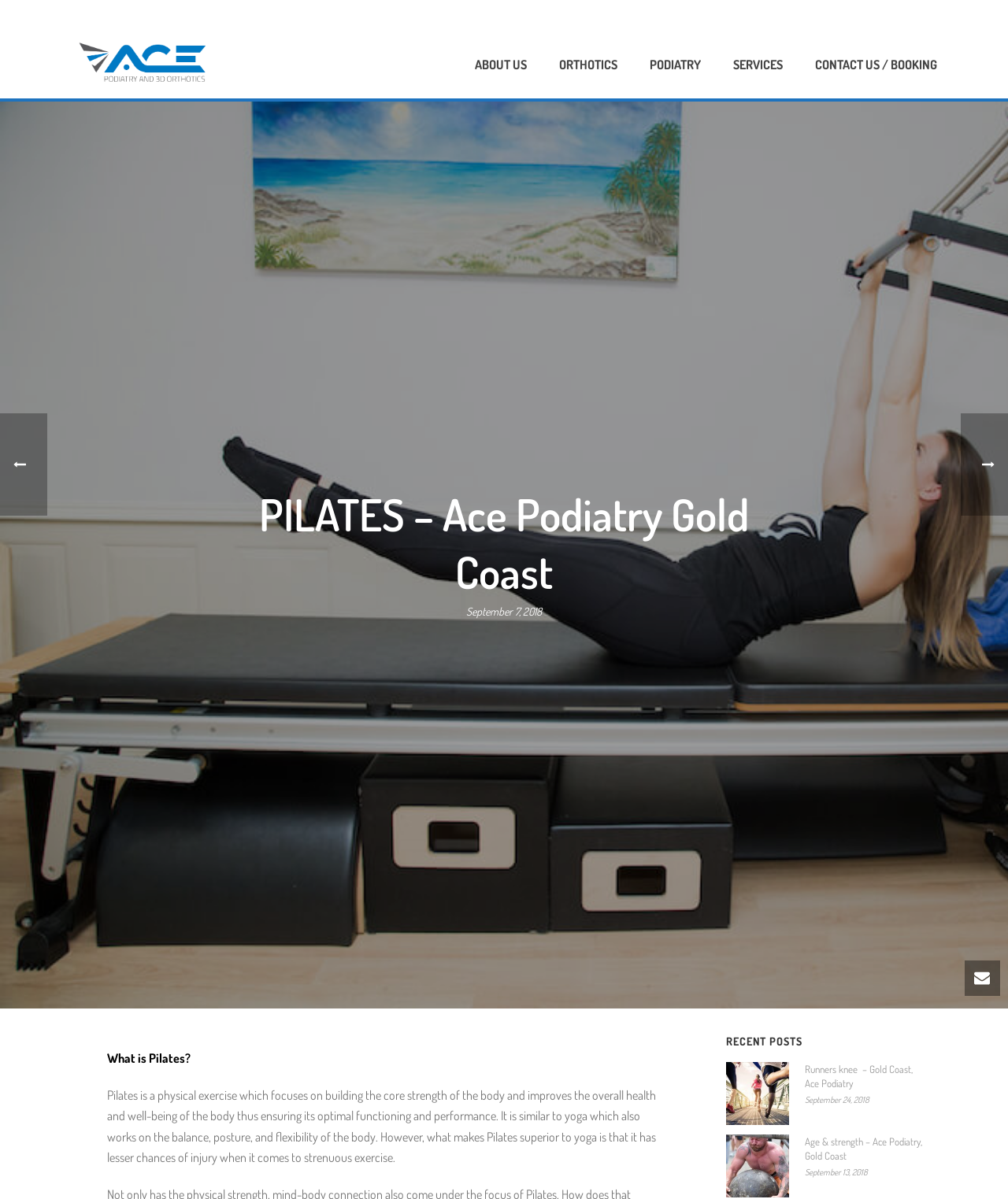Provide the bounding box coordinates of the HTML element this sentence describes: "September 7, 2018". The bounding box coordinates consist of four float numbers between 0 and 1, i.e., [left, top, right, bottom].

[0.462, 0.504, 0.538, 0.515]